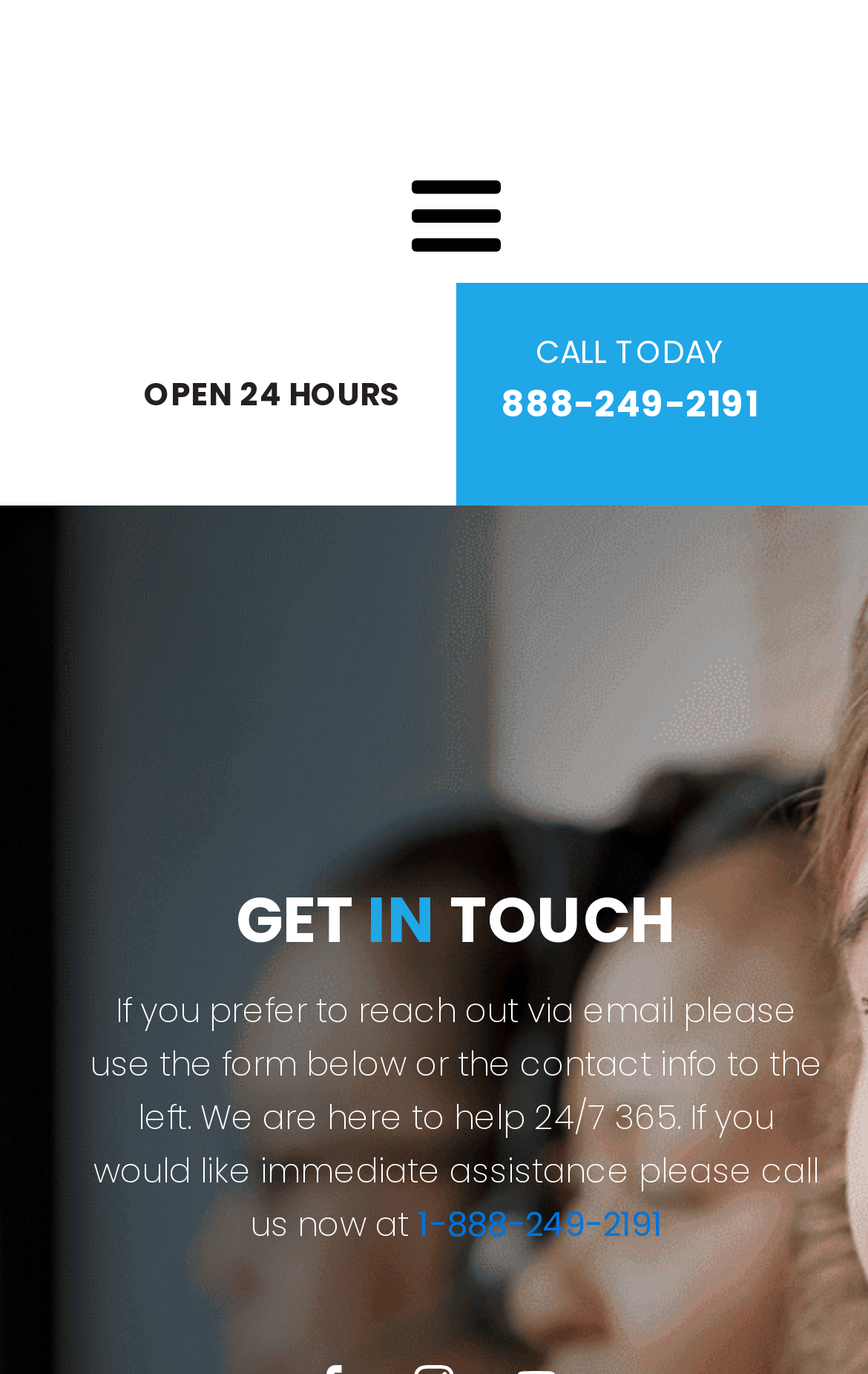Give a one-word or phrase response to the following question: Is the treatment center available 365 days a year?

yes